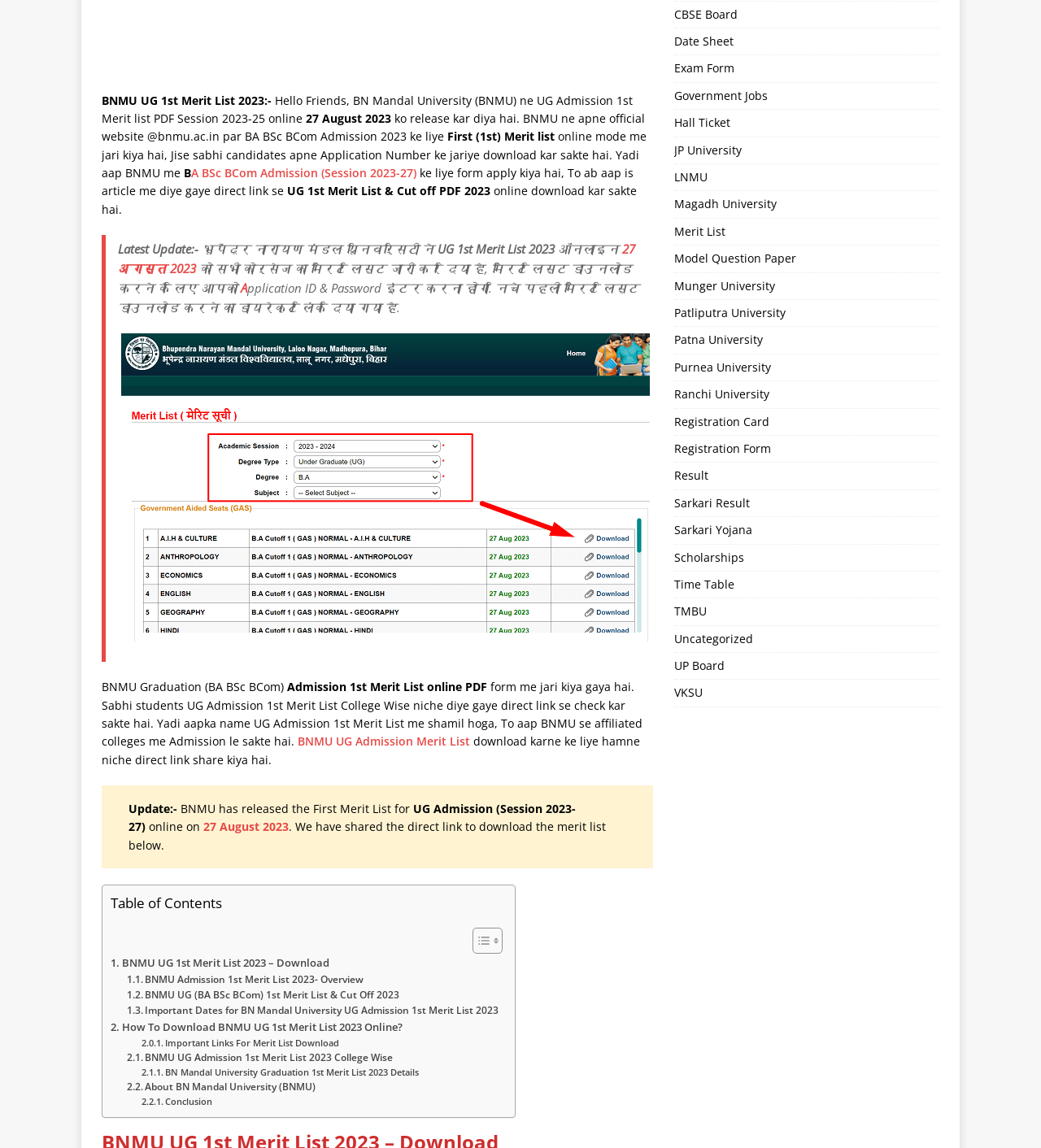Determine the bounding box coordinates of the clickable region to execute the instruction: "Check BNMU Admission 1st Merit List 2023 Overview". The coordinates should be four float numbers between 0 and 1, denoted as [left, top, right, bottom].

[0.122, 0.846, 0.349, 0.86]